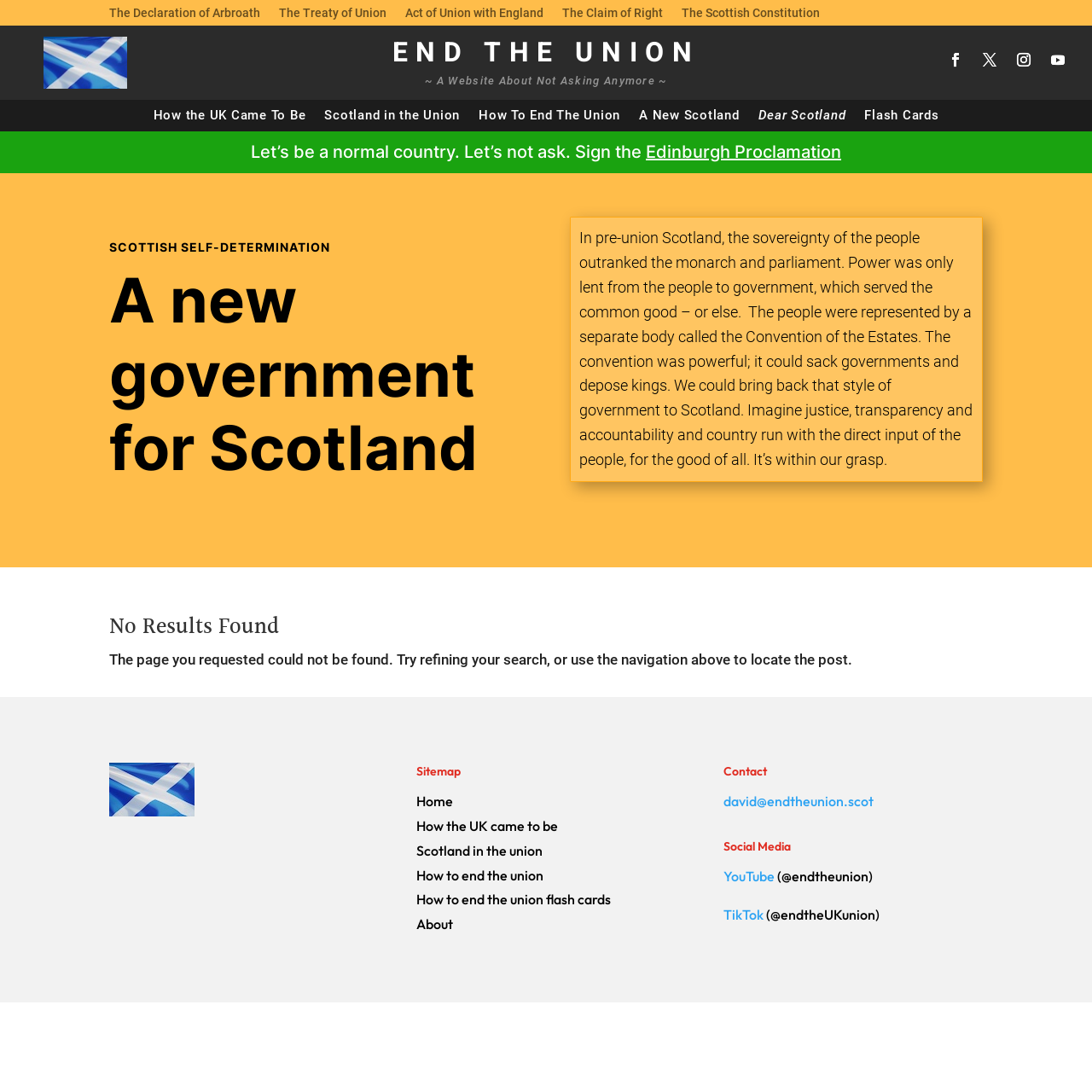Bounding box coordinates are specified in the format (top-left x, top-left y, bottom-right x, bottom-right y). All values are floating point numbers bounded between 0 and 1. Please provide the bounding box coordinate of the region this sentence describes: The Scottish Constitution

[0.624, 0.006, 0.751, 0.023]